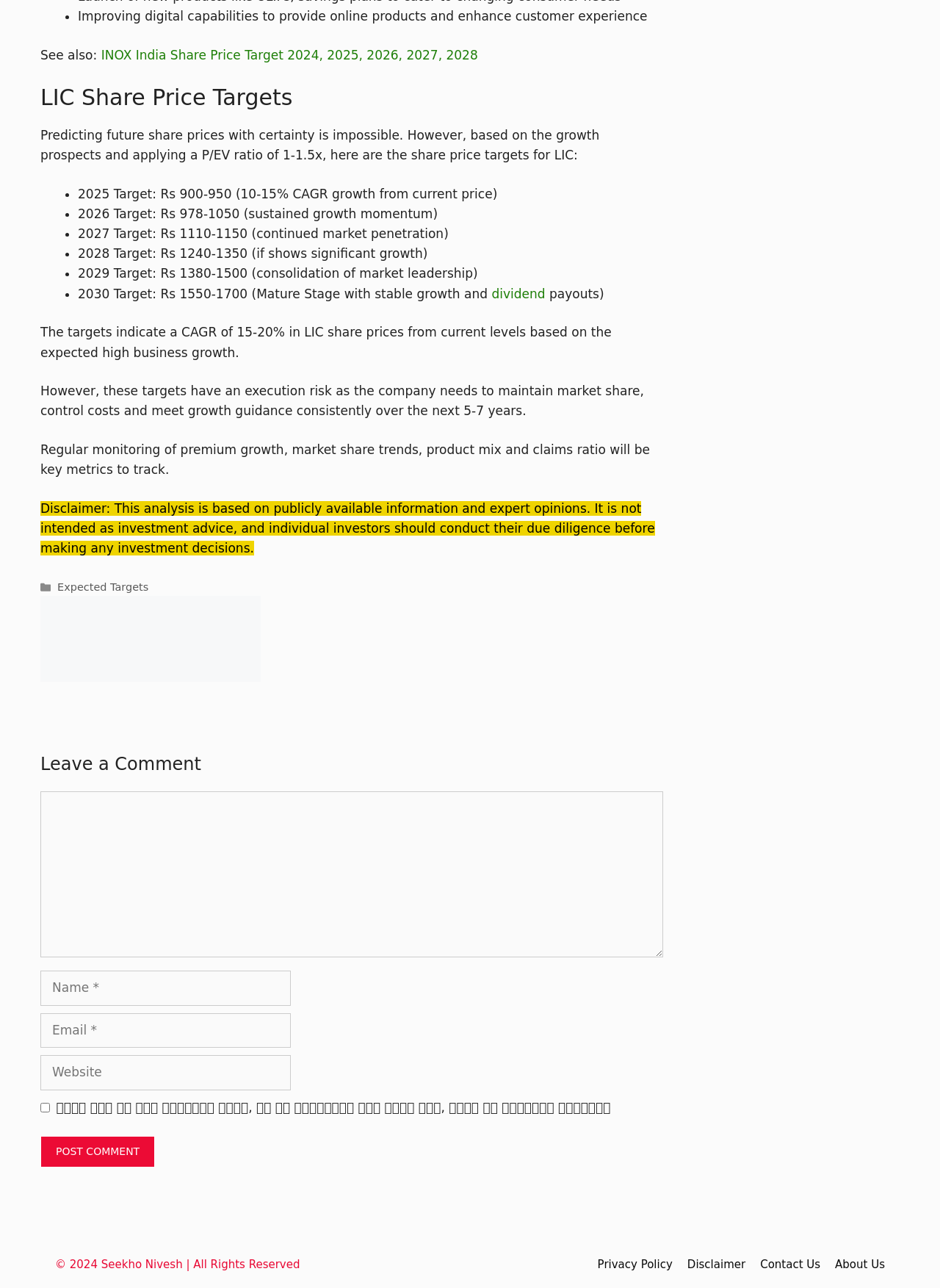Can you specify the bounding box coordinates of the area that needs to be clicked to fulfill the following instruction: "Follow Seekhonivesh on Google News"?

[0.043, 0.463, 0.277, 0.529]